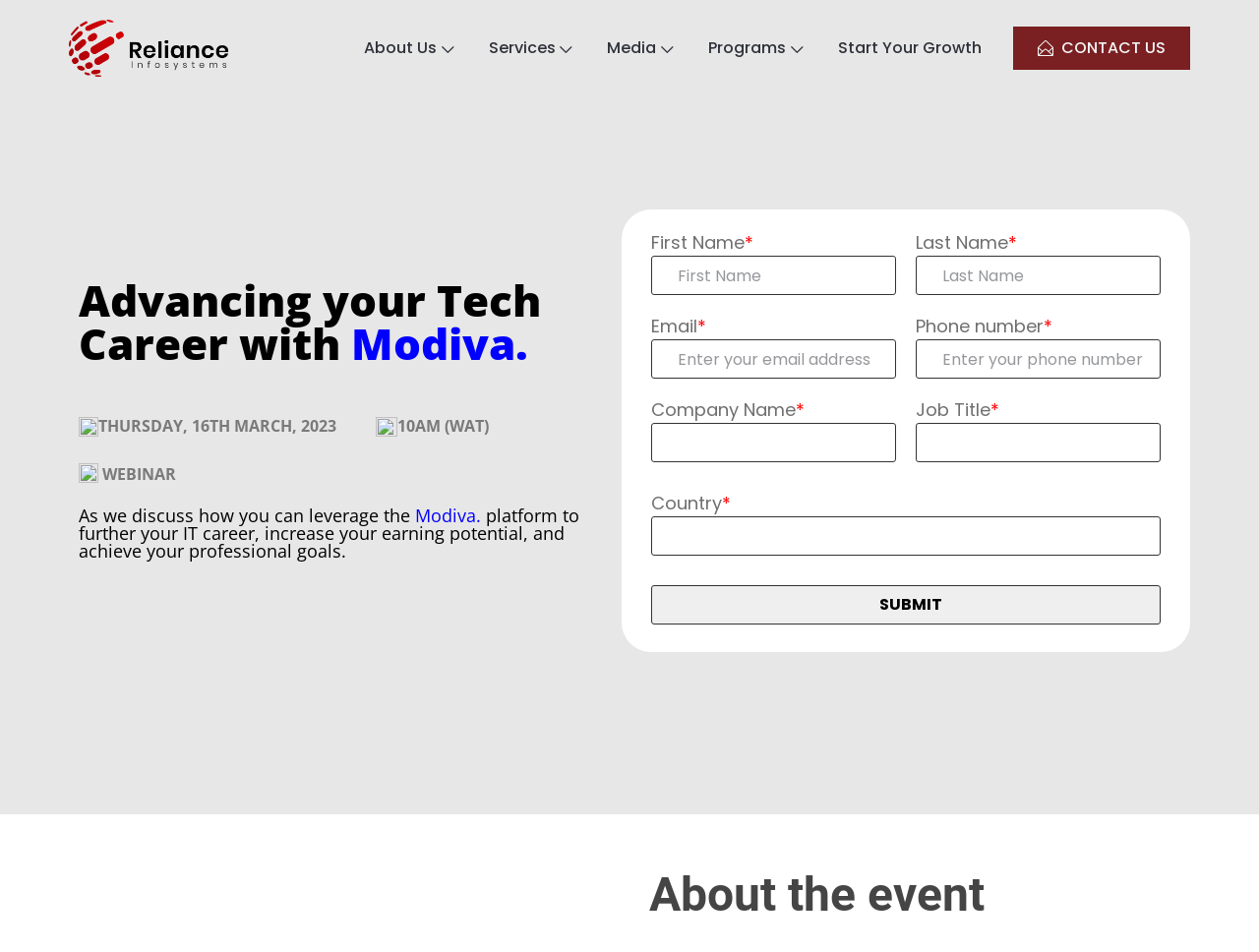What is the purpose of the form?
Provide a thorough and detailed answer to the question.

The form on the webpage appears to be a registration form for the webinar, as it asks for personal and professional details such as name, email, phone number, company name, job title, and country.